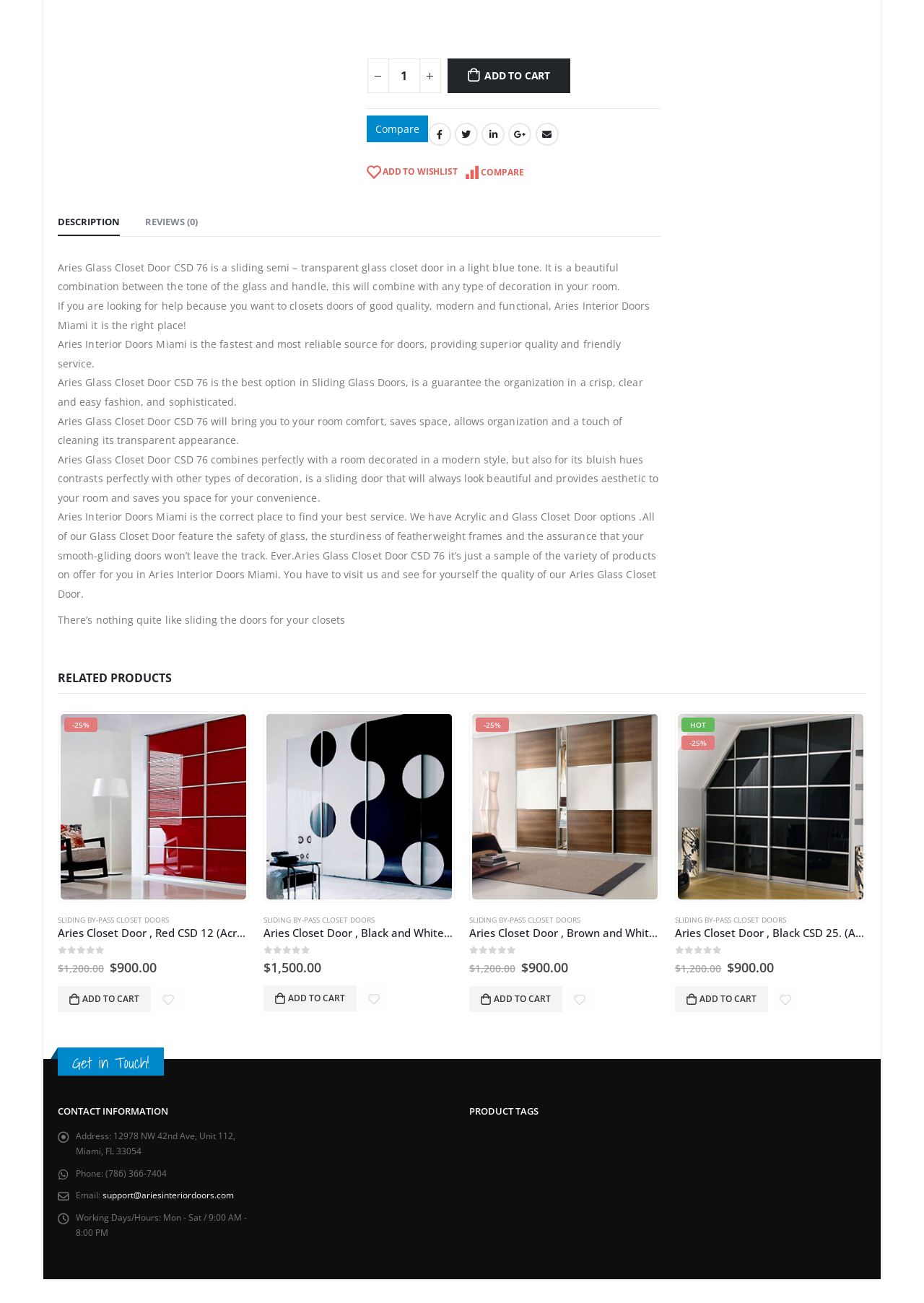Respond with a single word or short phrase to the following question: 
What is the price of Aries Closet Door, Red CSD 12?

$900.00